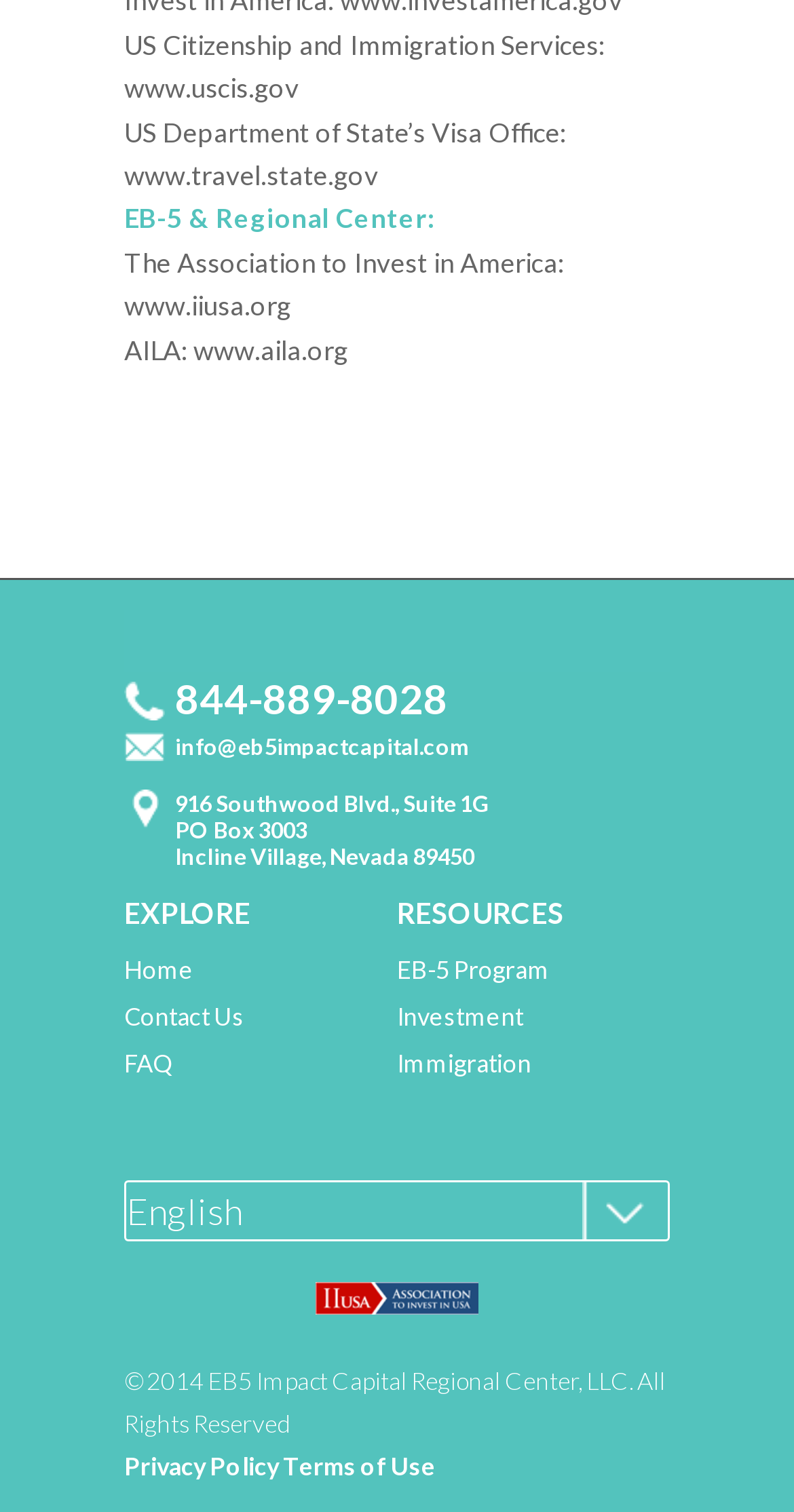Please give a succinct answer using a single word or phrase:
What is the name of the organization?

EB5 Impact Capital Regional Center, LLC